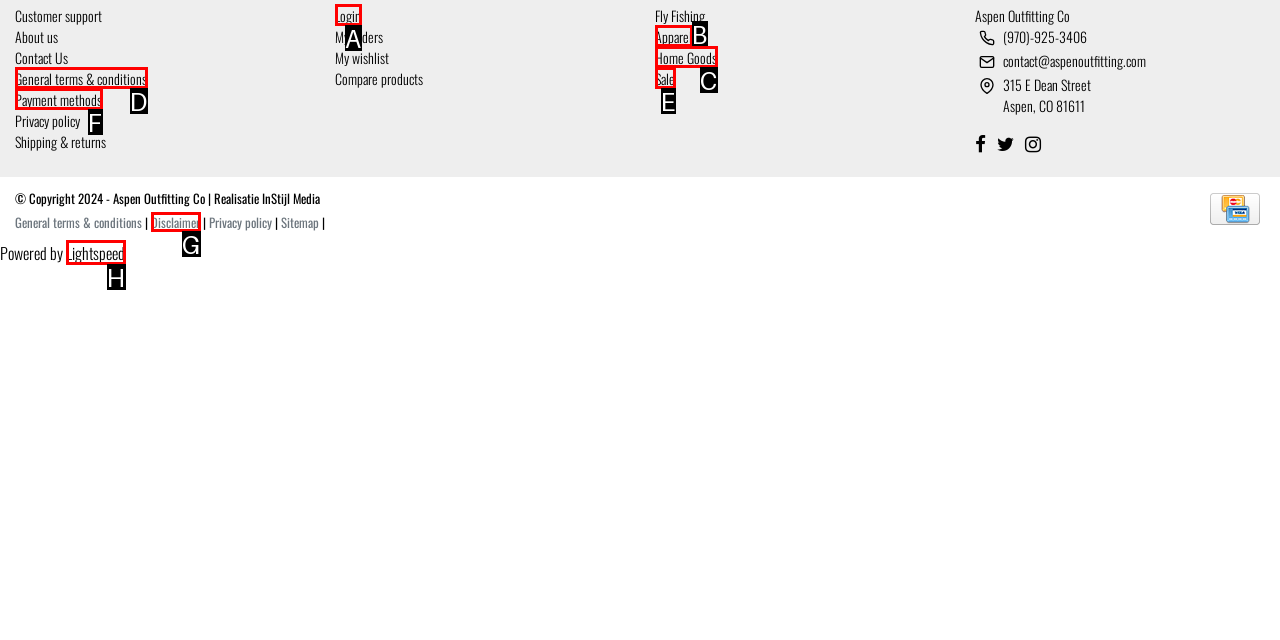Given the description: General terms & conditions
Identify the letter of the matching UI element from the options.

D